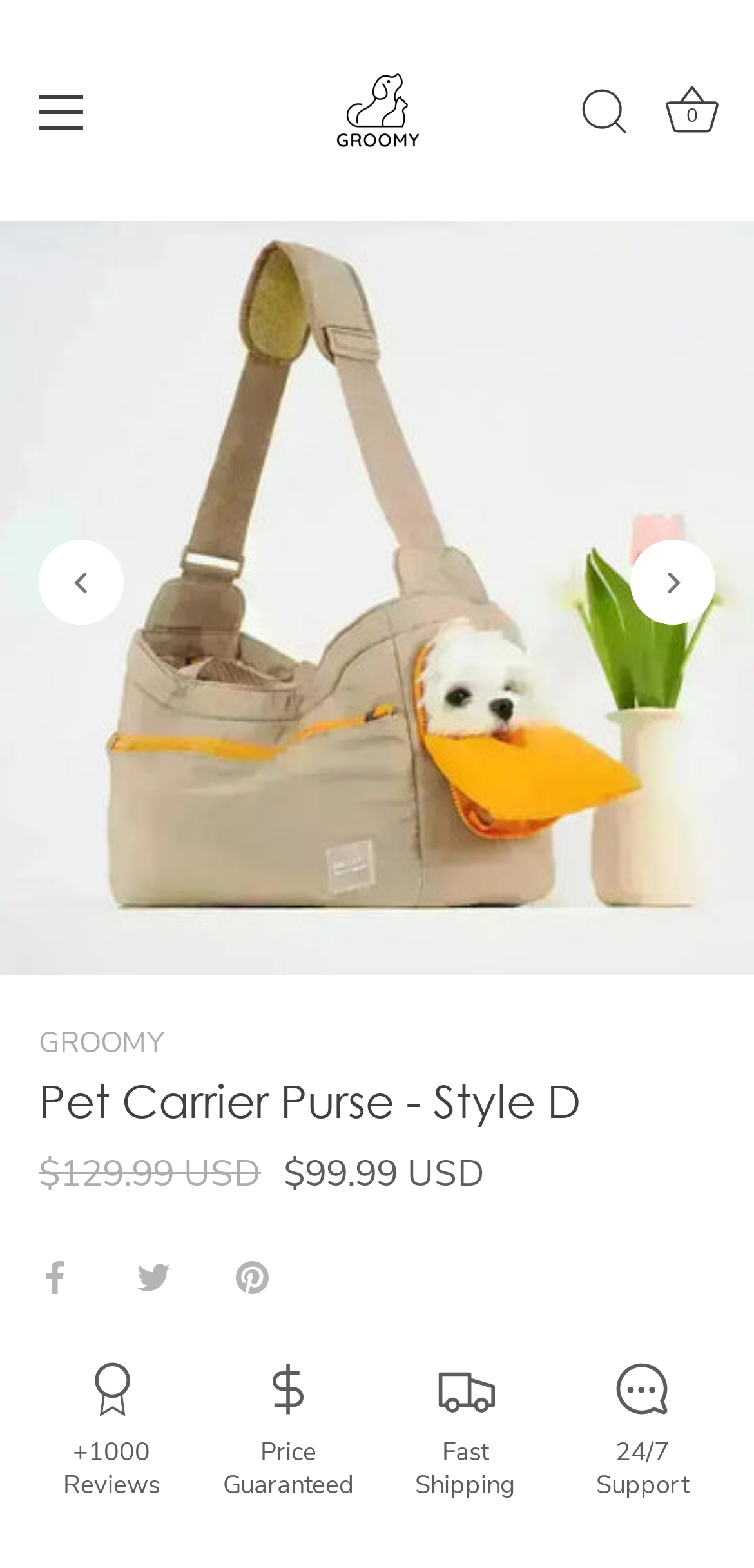Using a single word or phrase, answer the following question: 
What is the name of the brand?

GROOMY